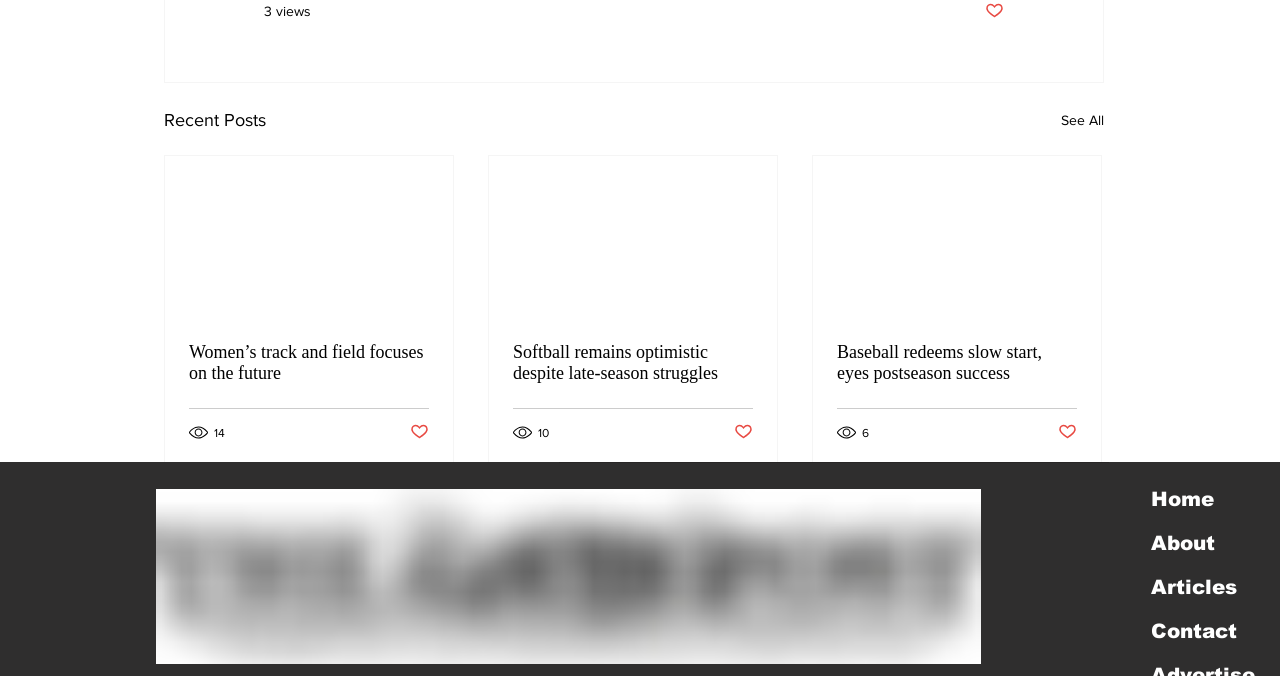Respond with a single word or short phrase to the following question: 
How many views does the second article have?

10 views